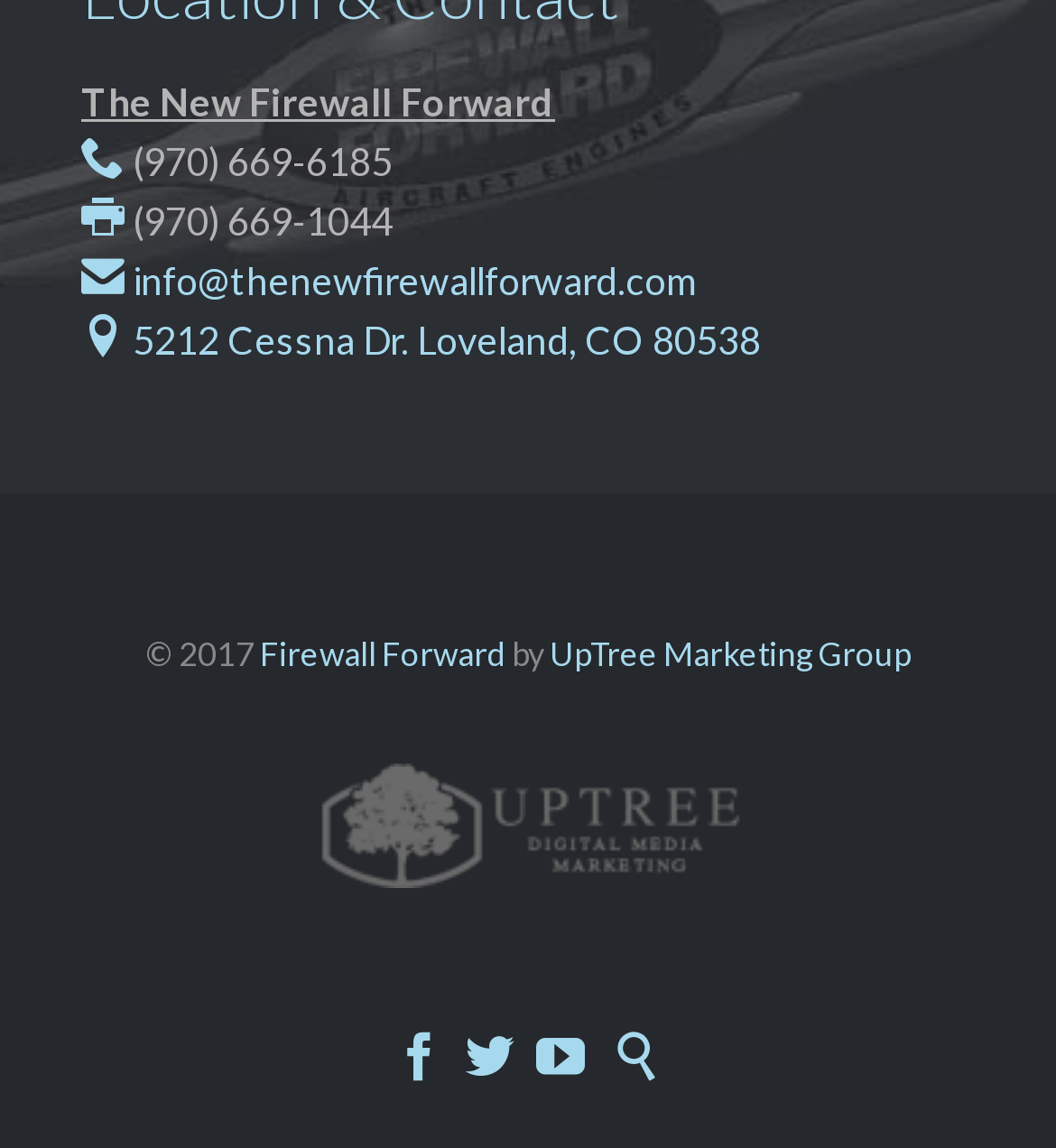Given the element description "info@thenewfirewallforward.com", identify the bounding box of the corresponding UI element.

[0.118, 0.225, 0.659, 0.265]